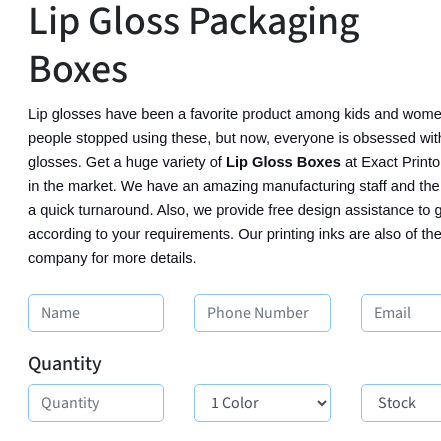Describe every important feature and element in the image comprehensively.

The image depicts an informative section titled "Lip Gloss Packaging Boxes." It highlights the growing popularity of lip glosses, particularly among kids and women, while noting a resurgence in their use. The accompanying text emphasizes that Exact Printo offers a diverse range of lip gloss packaging boxes, showcasing their commitment to quality and customer satisfaction. They mention a skilled manufacturing team that ensures quick turnaround times and offer free design assistance tailored to meet specific customer needs. The section also includes a form with fields for entering the user's name, phone number, and email, along with a "Quantity" heading, indicating an interactive element for customers looking to request packaging solutions.